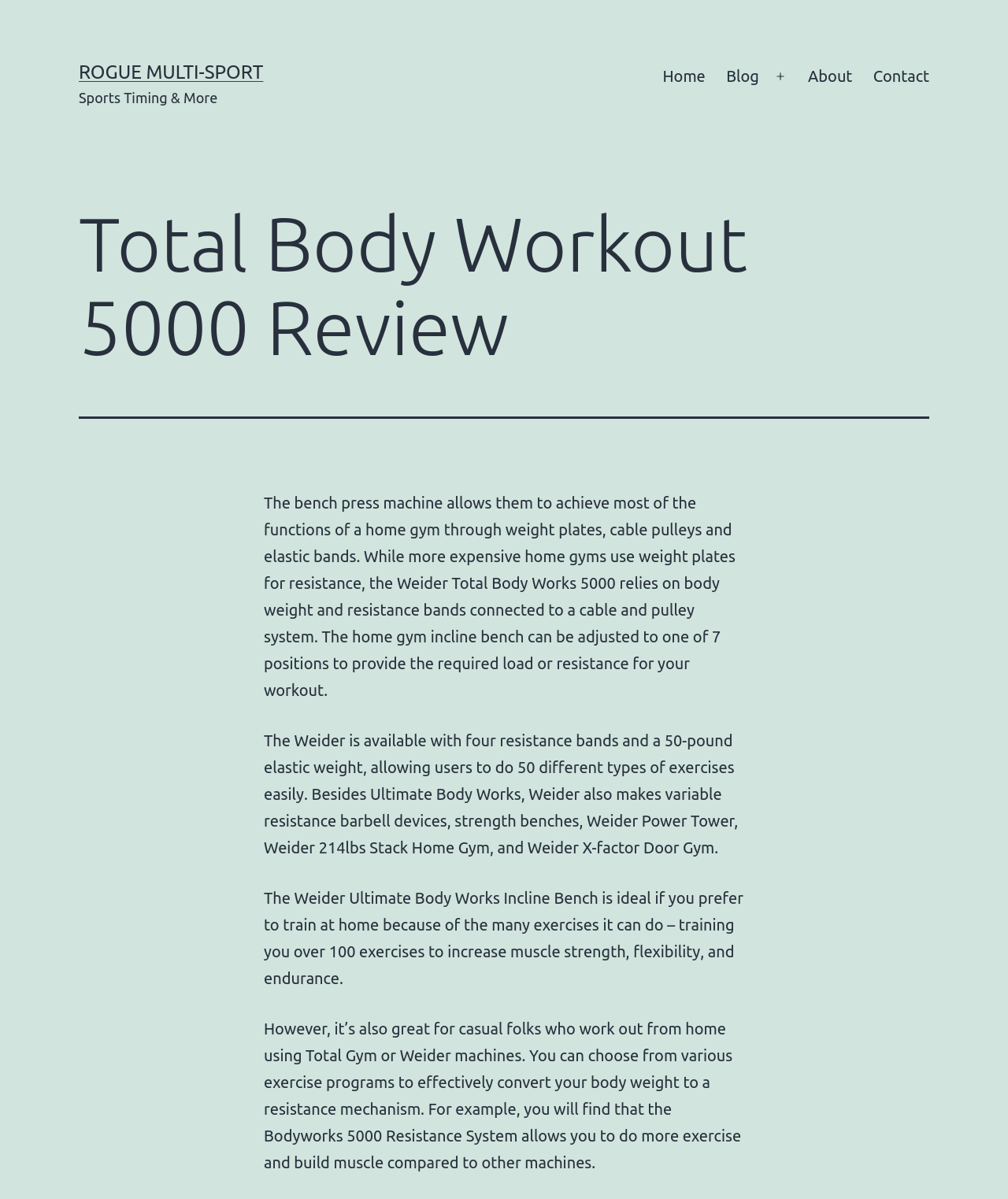What type of system does the Bodyworks 5000 Resistance System use?
Look at the image and answer with only one word or phrase.

Resistance mechanism